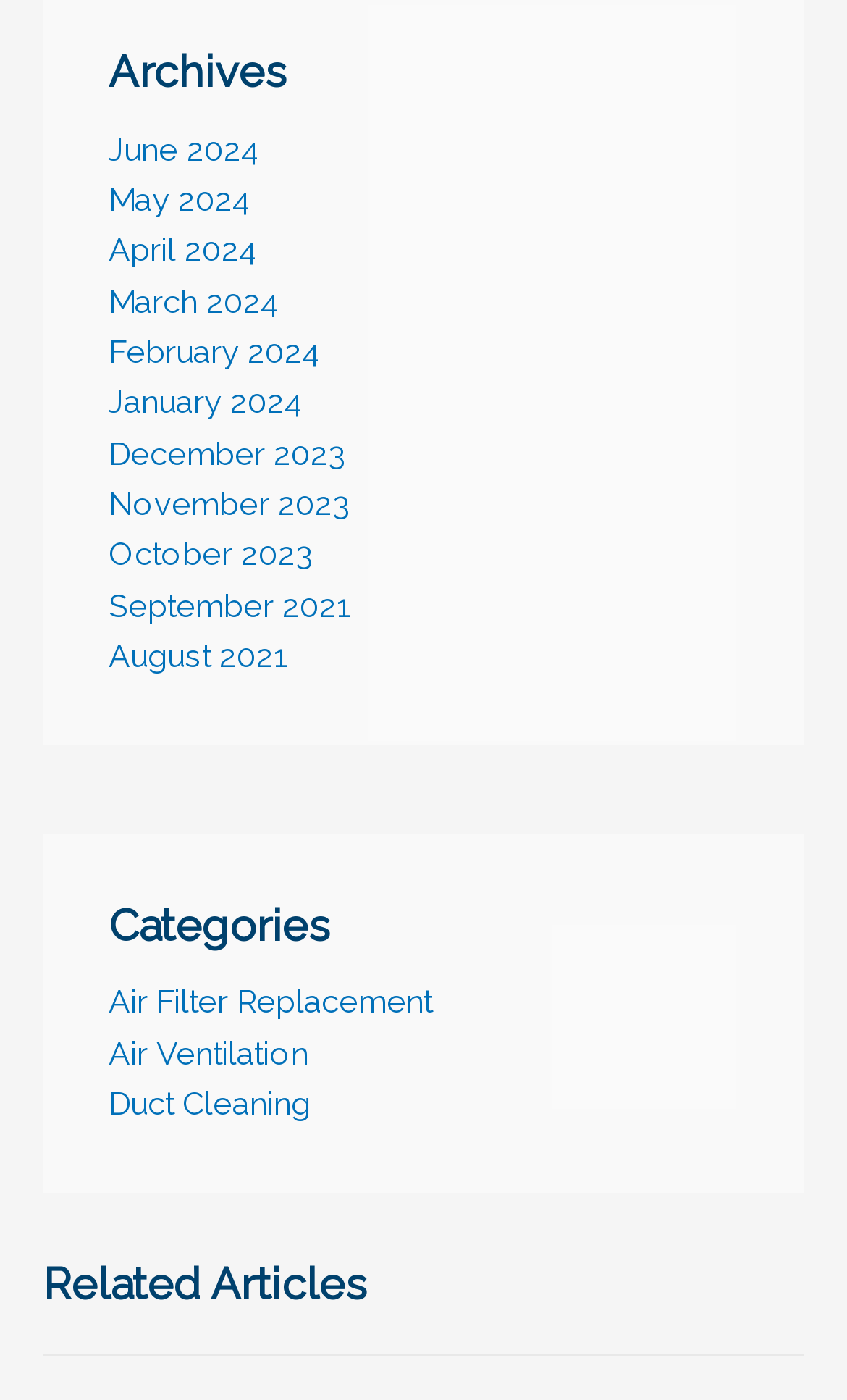Find the bounding box coordinates of the clickable area required to complete the following action: "go to June 2024".

[0.128, 0.092, 0.308, 0.119]